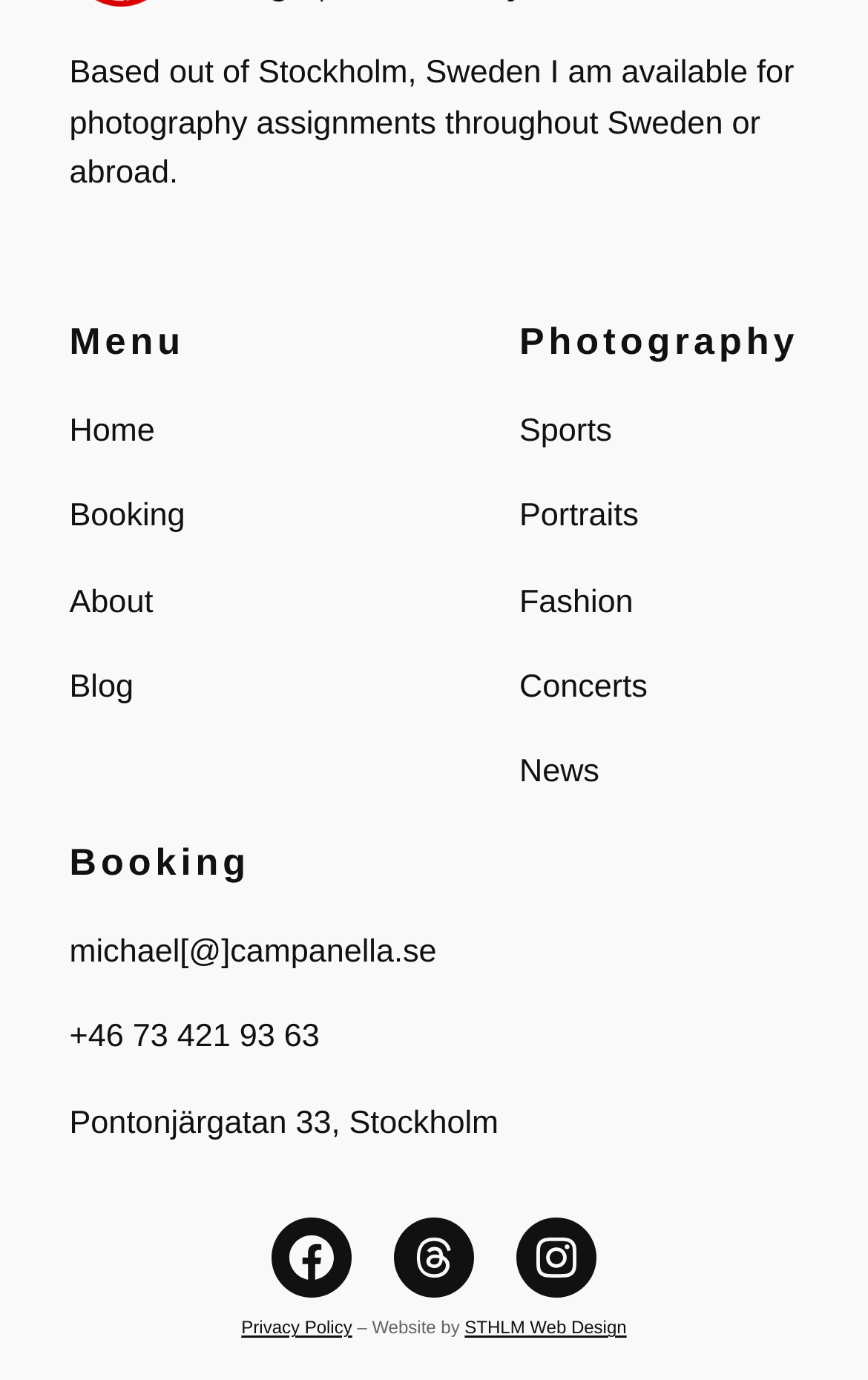Determine the bounding box coordinates (top-left x, top-left y, bottom-right x, bottom-right y) of the UI element described in the following text: News

[0.598, 0.542, 0.691, 0.578]